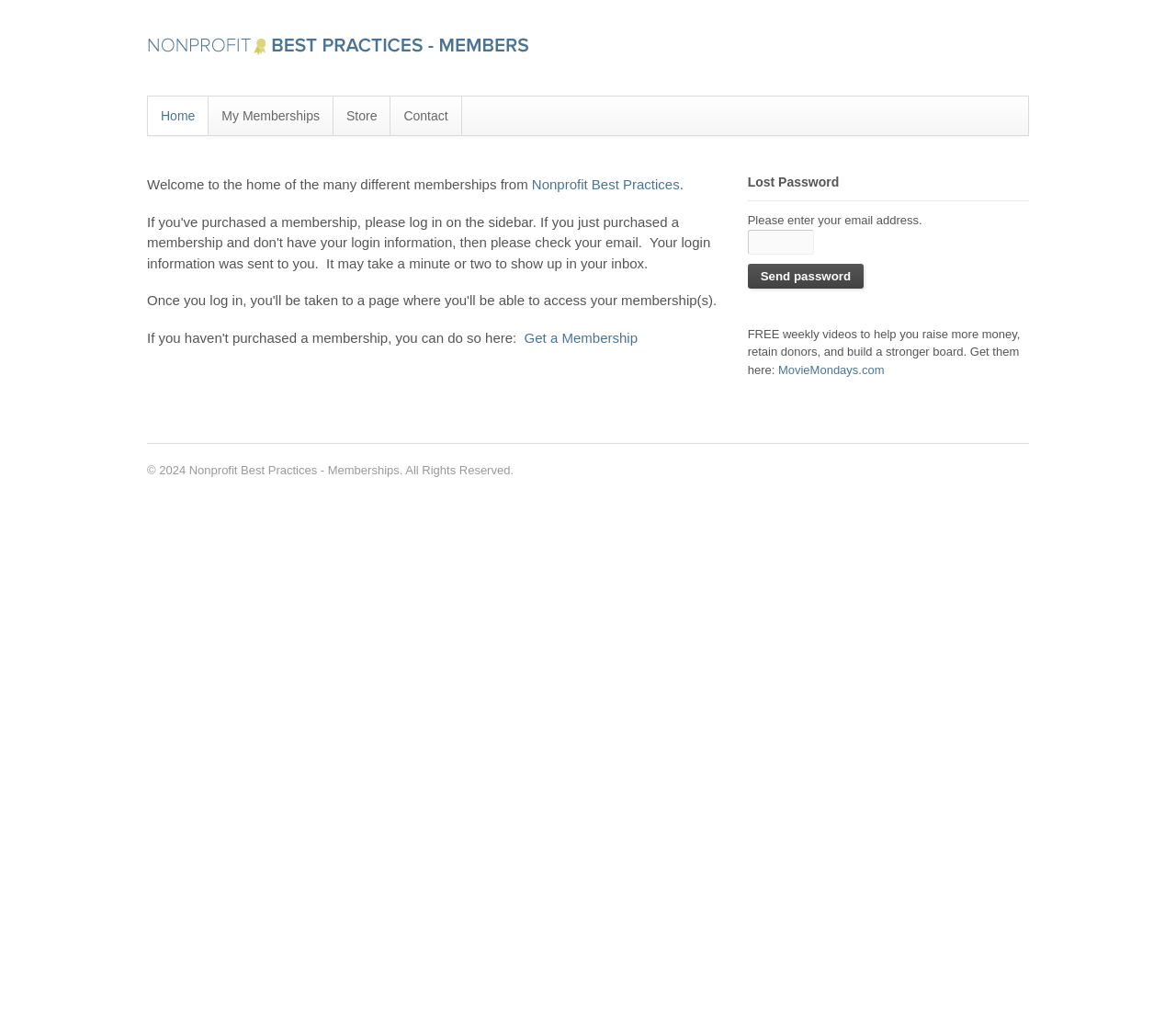Please answer the following question using a single word or phrase: 
What is the purpose of the 'Get a Membership' button?

To get a membership